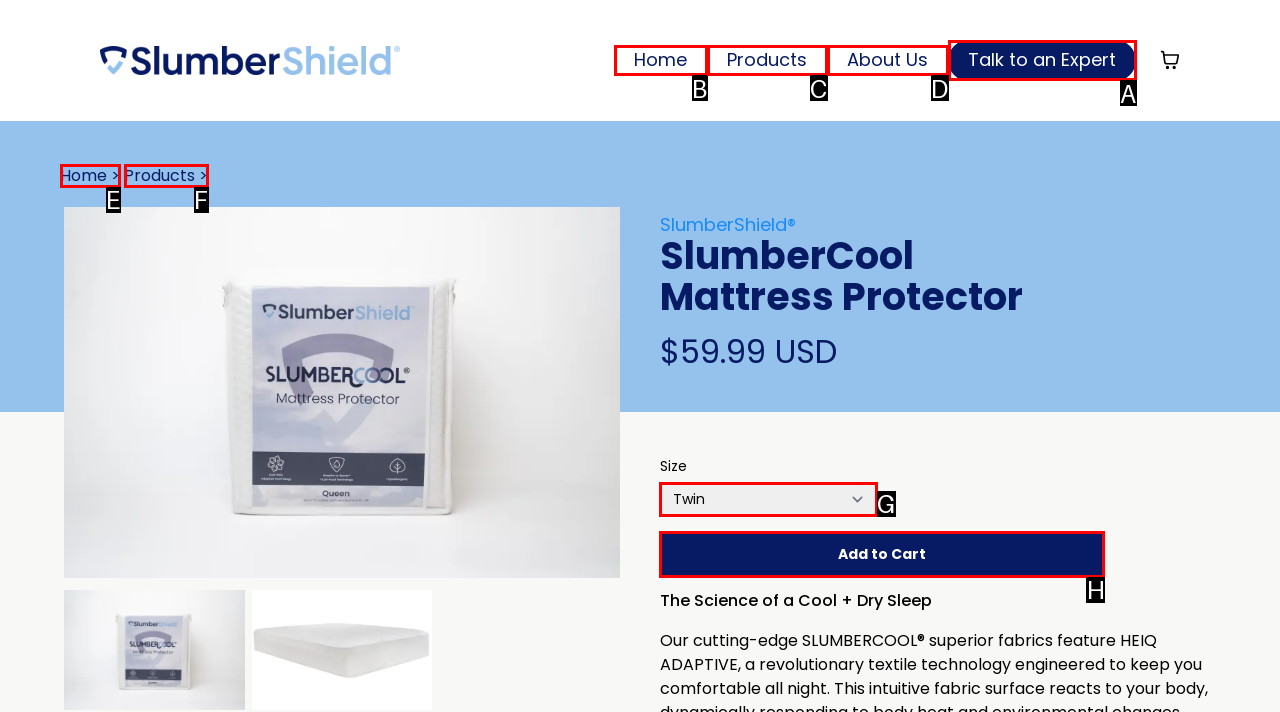From the available options, which lettered element should I click to complete this task: Add the product to cart?

H